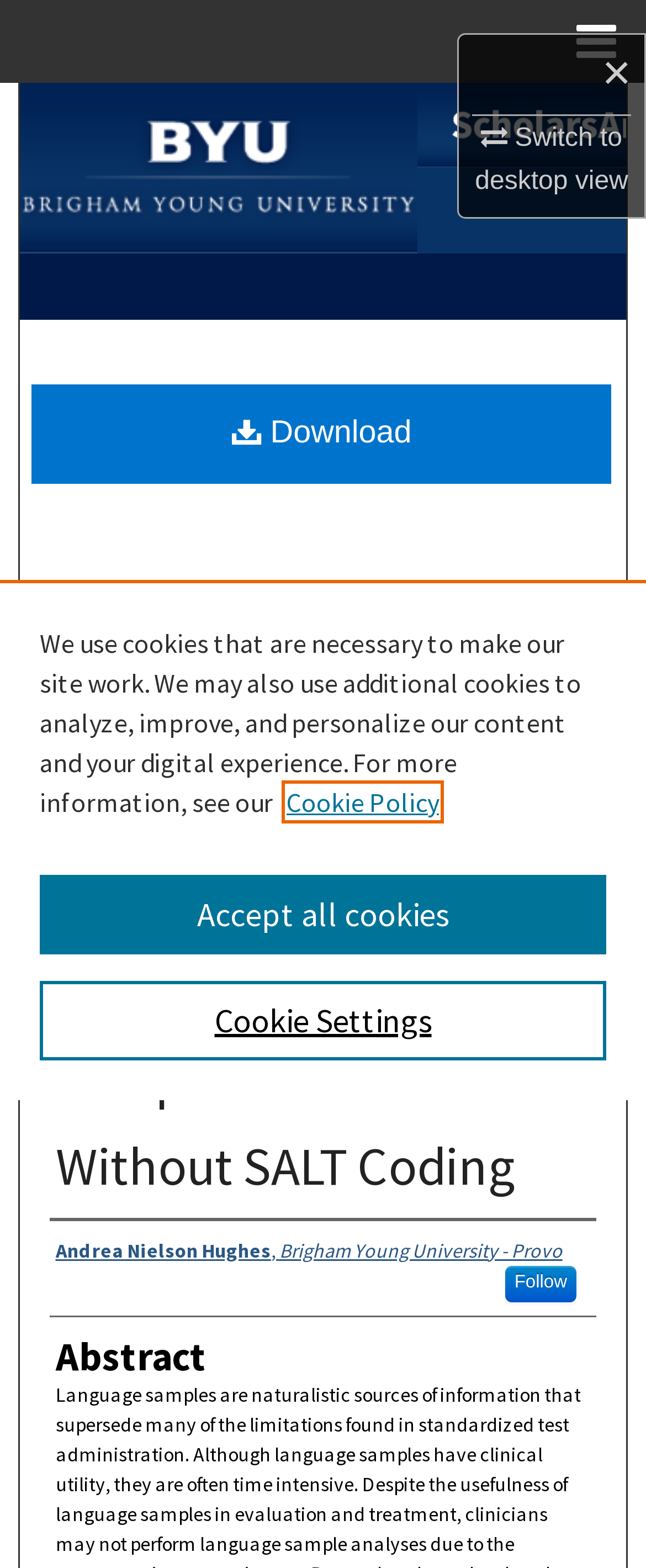Please find the bounding box coordinates of the section that needs to be clicked to achieve this instruction: "Search".

[0.0, 0.053, 1.0, 0.106]